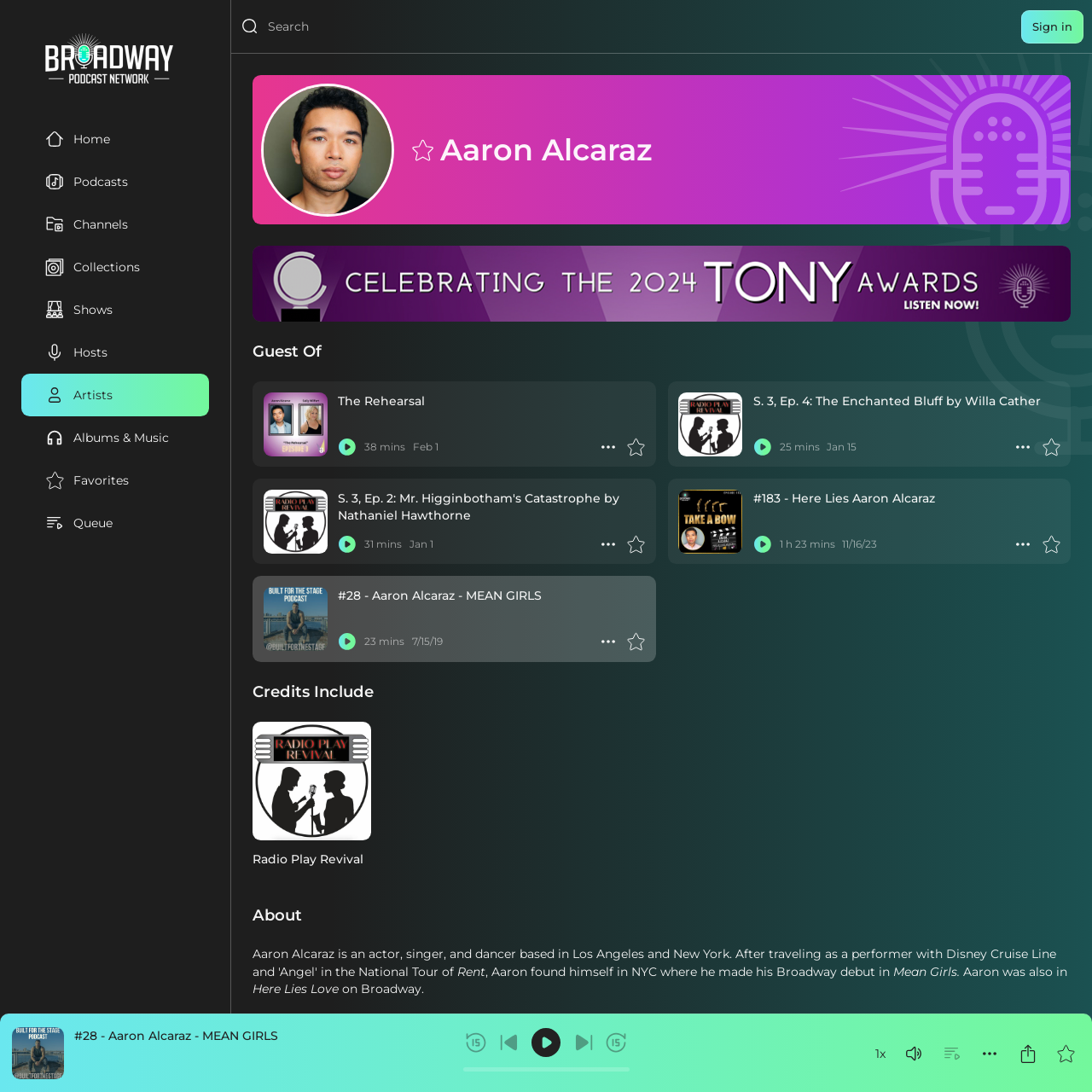Using the webpage screenshot and the element description parent_node: 1x aria-label="Favorites", determine the bounding box coordinates. Specify the coordinates in the format (top-left x, top-left y, bottom-right x, bottom-right y) with values ranging from 0 to 1.

[0.962, 0.951, 0.989, 0.978]